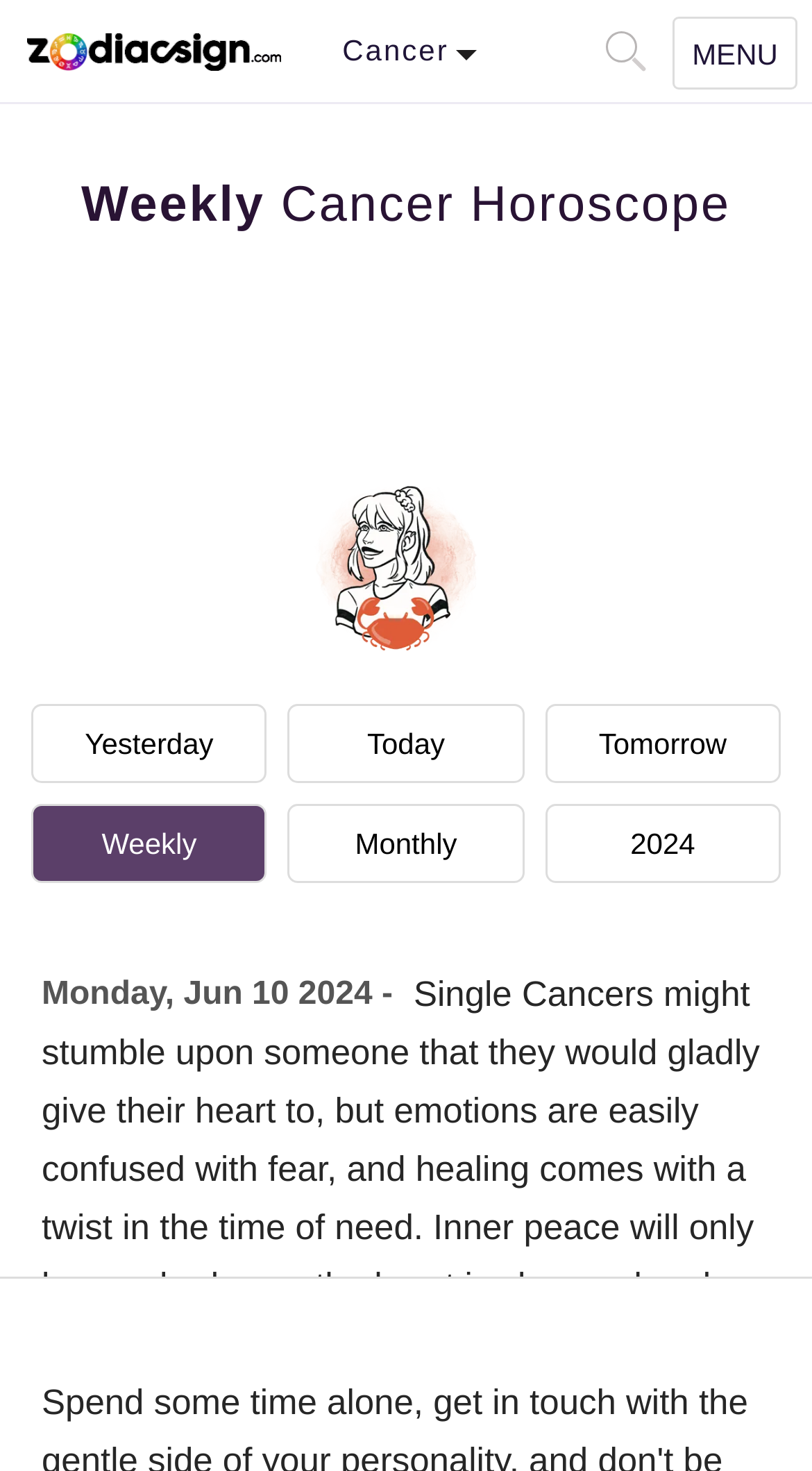Please find the bounding box coordinates of the element that you should click to achieve the following instruction: "Scroll up". The coordinates should be presented as four float numbers between 0 and 1: [left, top, right, bottom].

[0.821, 0.77, 0.949, 0.841]